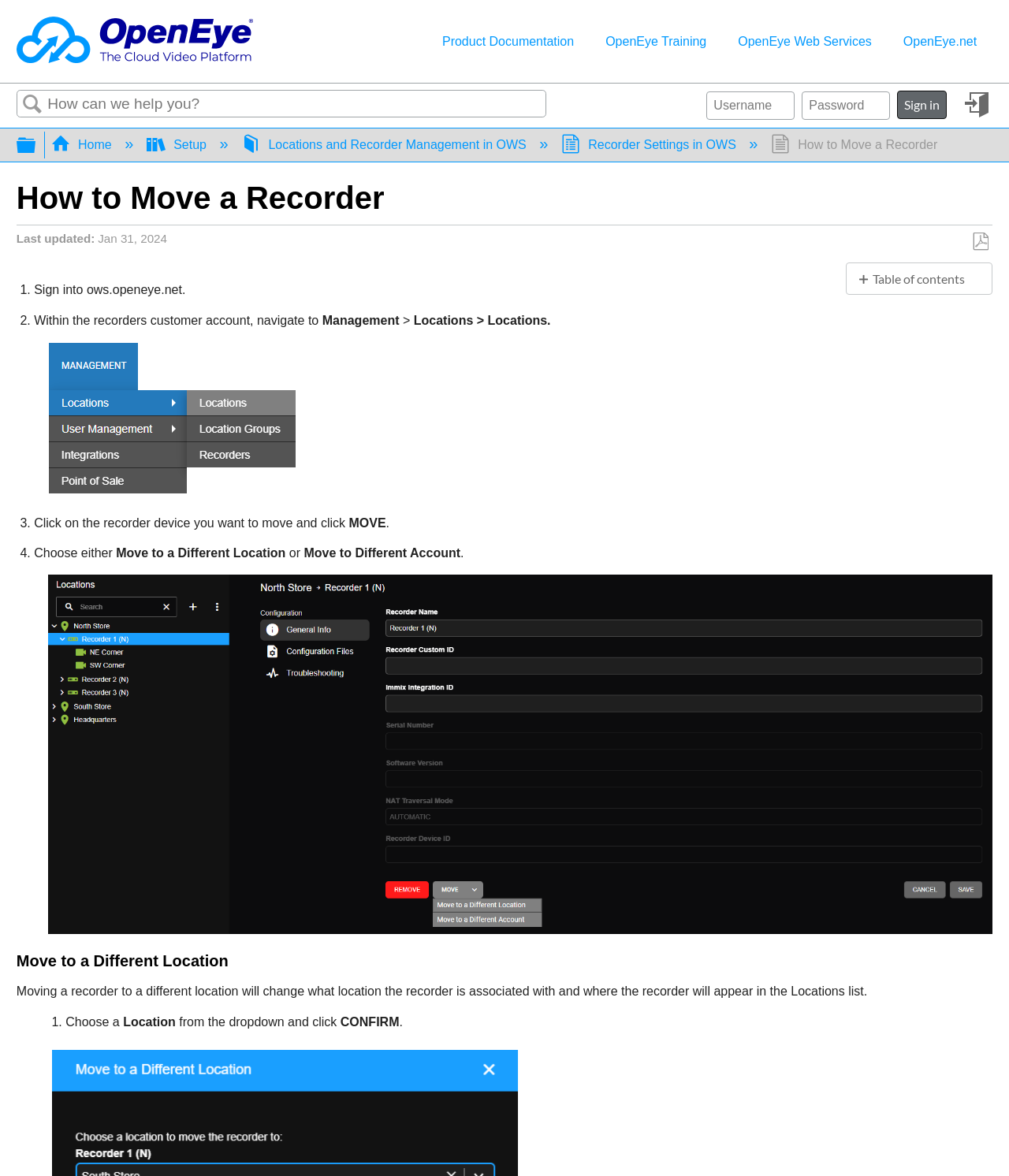Use a single word or phrase to answer this question: 
What is the name of the website's knowledge base?

OpenEye Knowledge Base